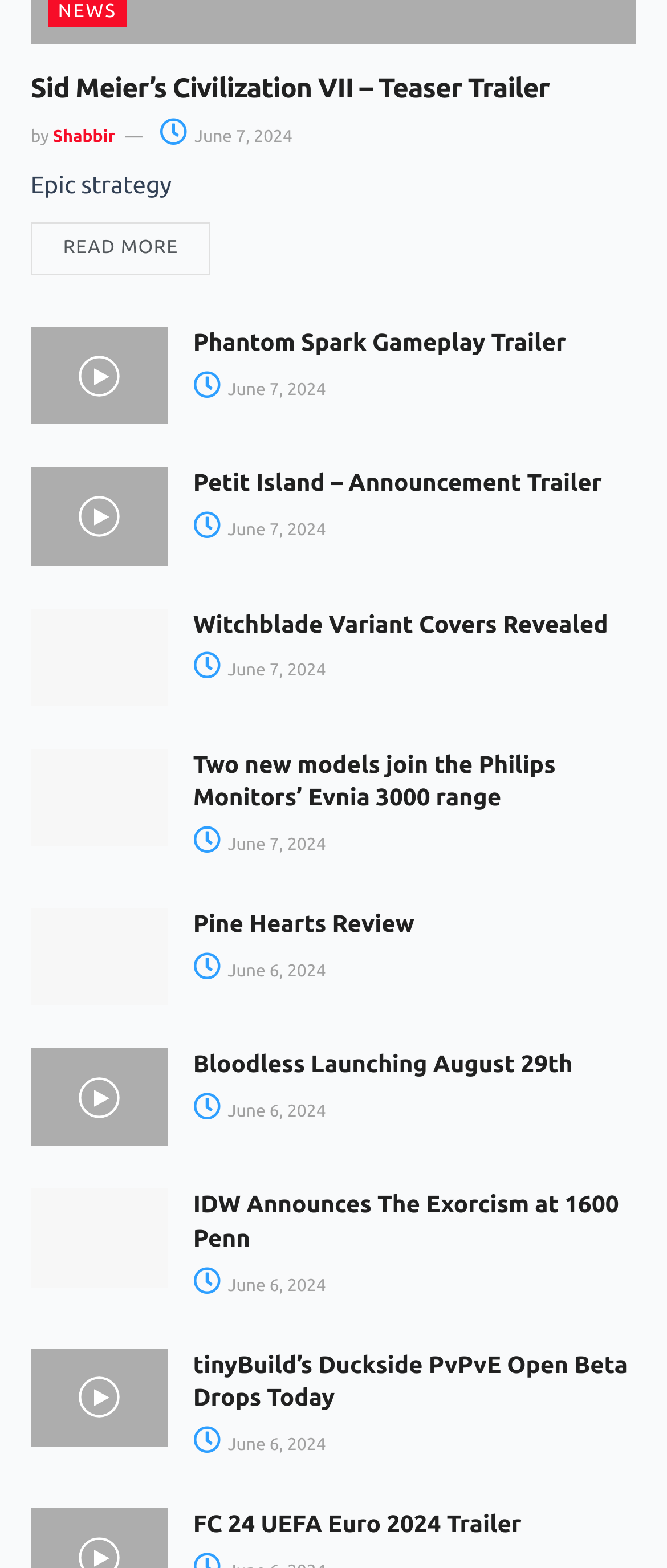Please locate the bounding box coordinates of the element that should be clicked to achieve the given instruction: "View Phantom Spark Gameplay Trailer".

[0.289, 0.21, 0.848, 0.227]